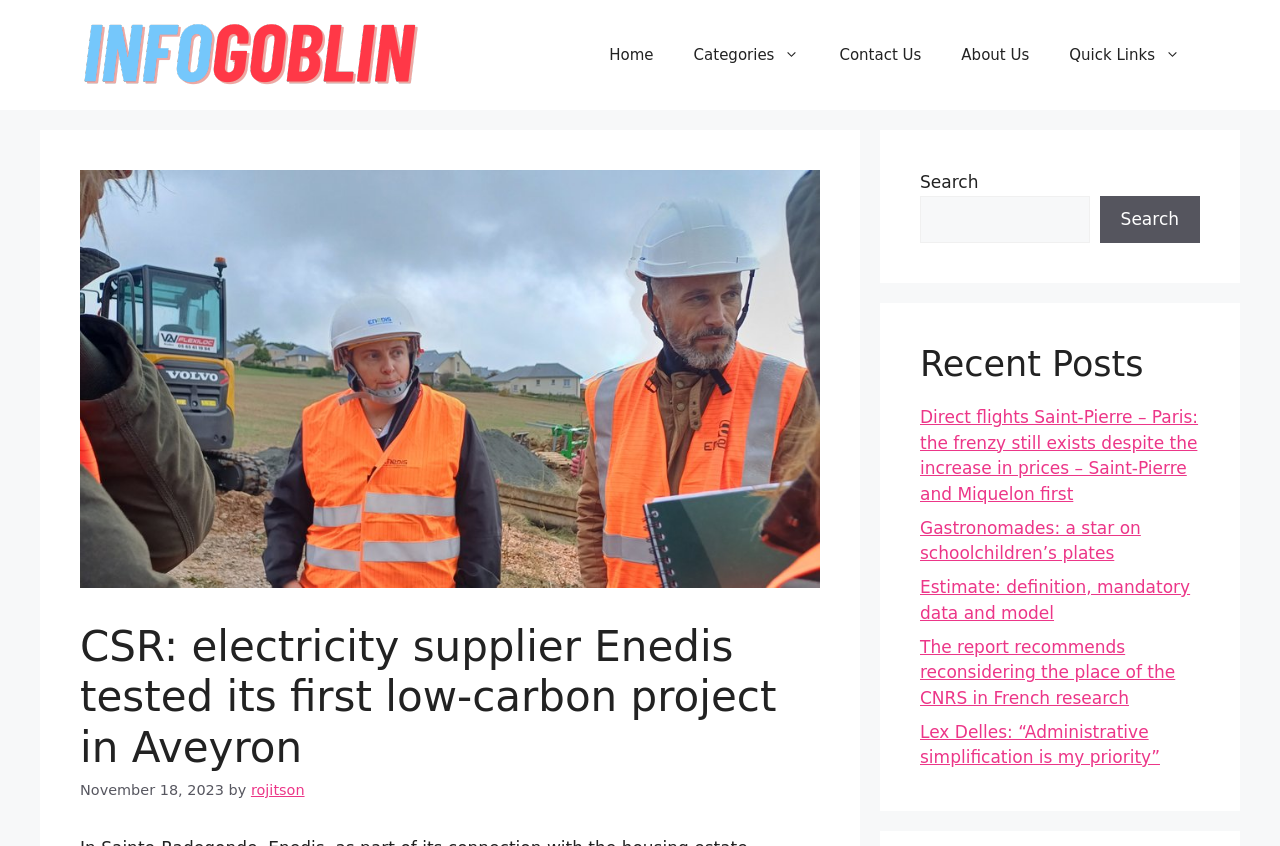What is the principal heading displayed on the webpage?

CSR: electricity supplier Enedis tested its first low-carbon project in Aveyron